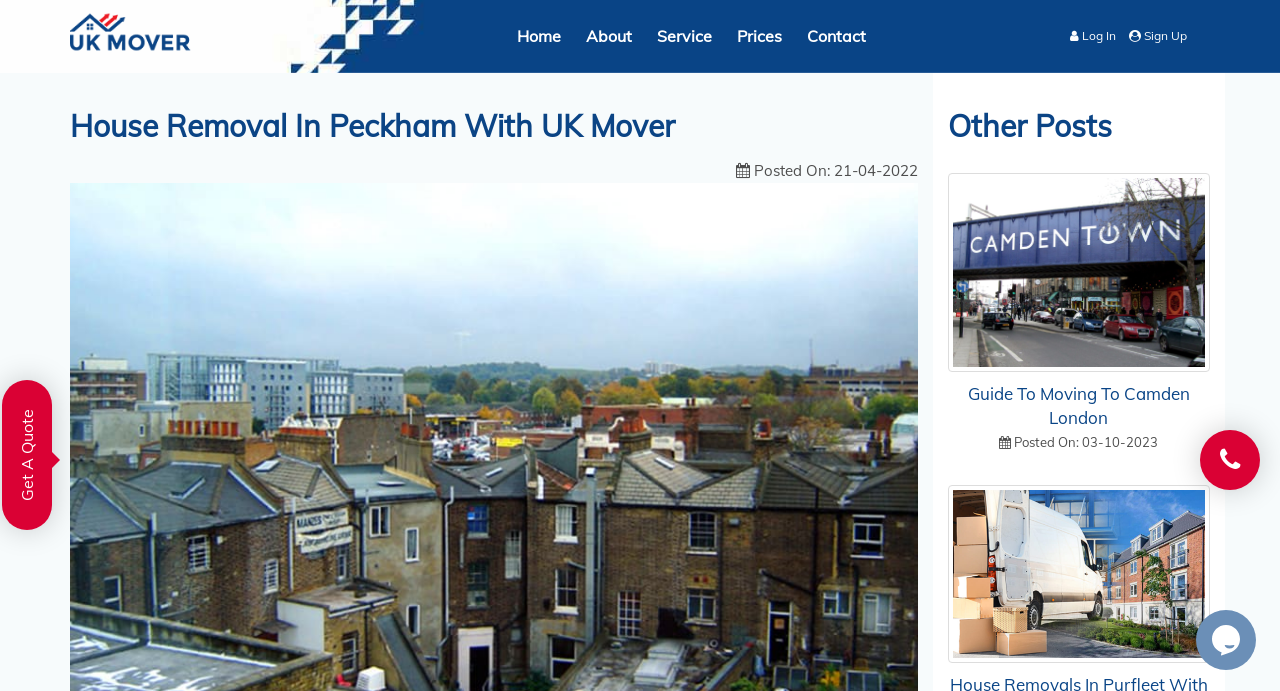Specify the bounding box coordinates of the area to click in order to follow the given instruction: "Go to home page."

[0.396, 0.023, 0.446, 0.081]